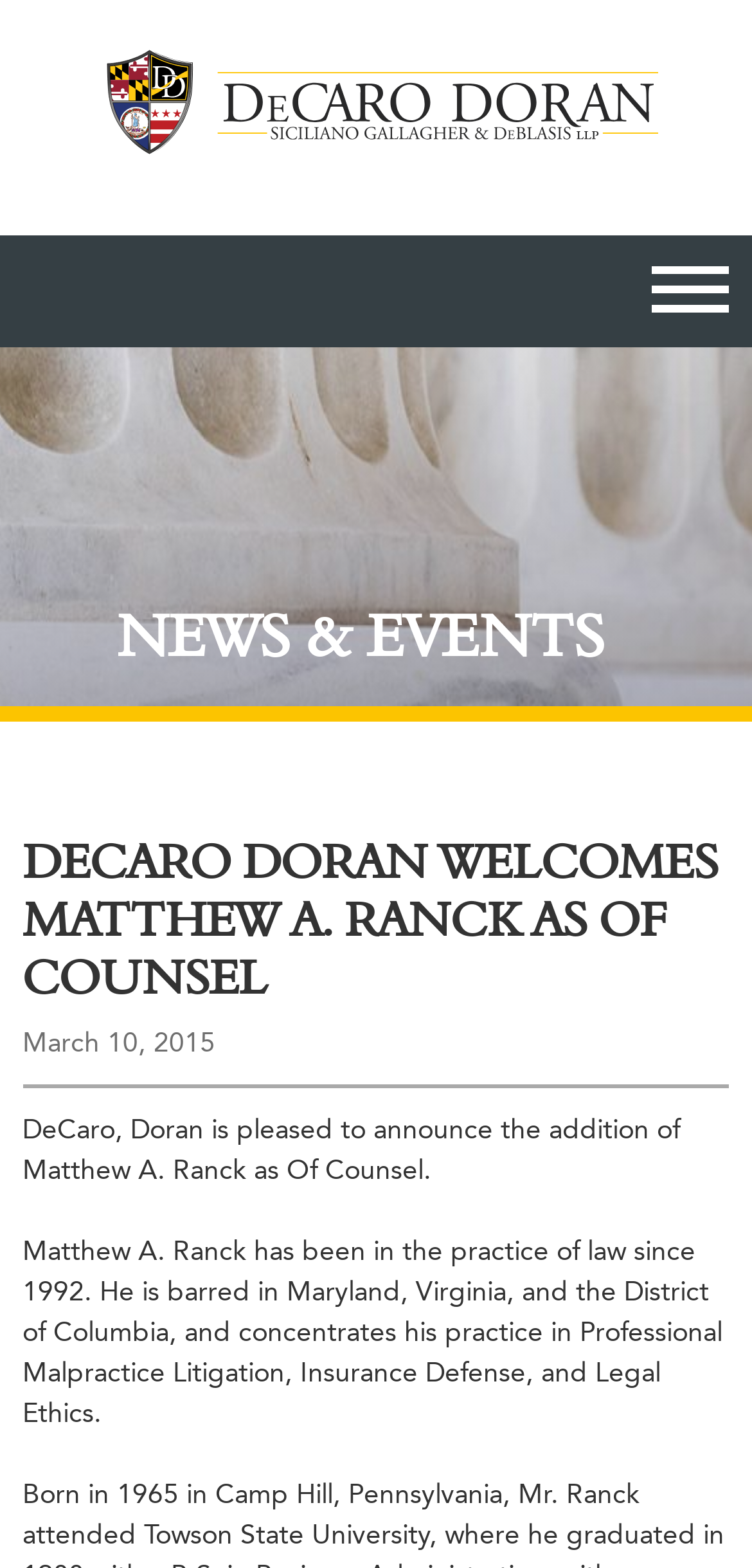Analyze the image and answer the question with as much detail as possible: 
In how many states is Matthew A. Ranck barred?

I found the answer by reading the text on the webpage, which states that Matthew A. Ranck 'is barred in Maryland, Virginia, and the District of Columbia'. This indicates that he is barred in three states or jurisdictions.